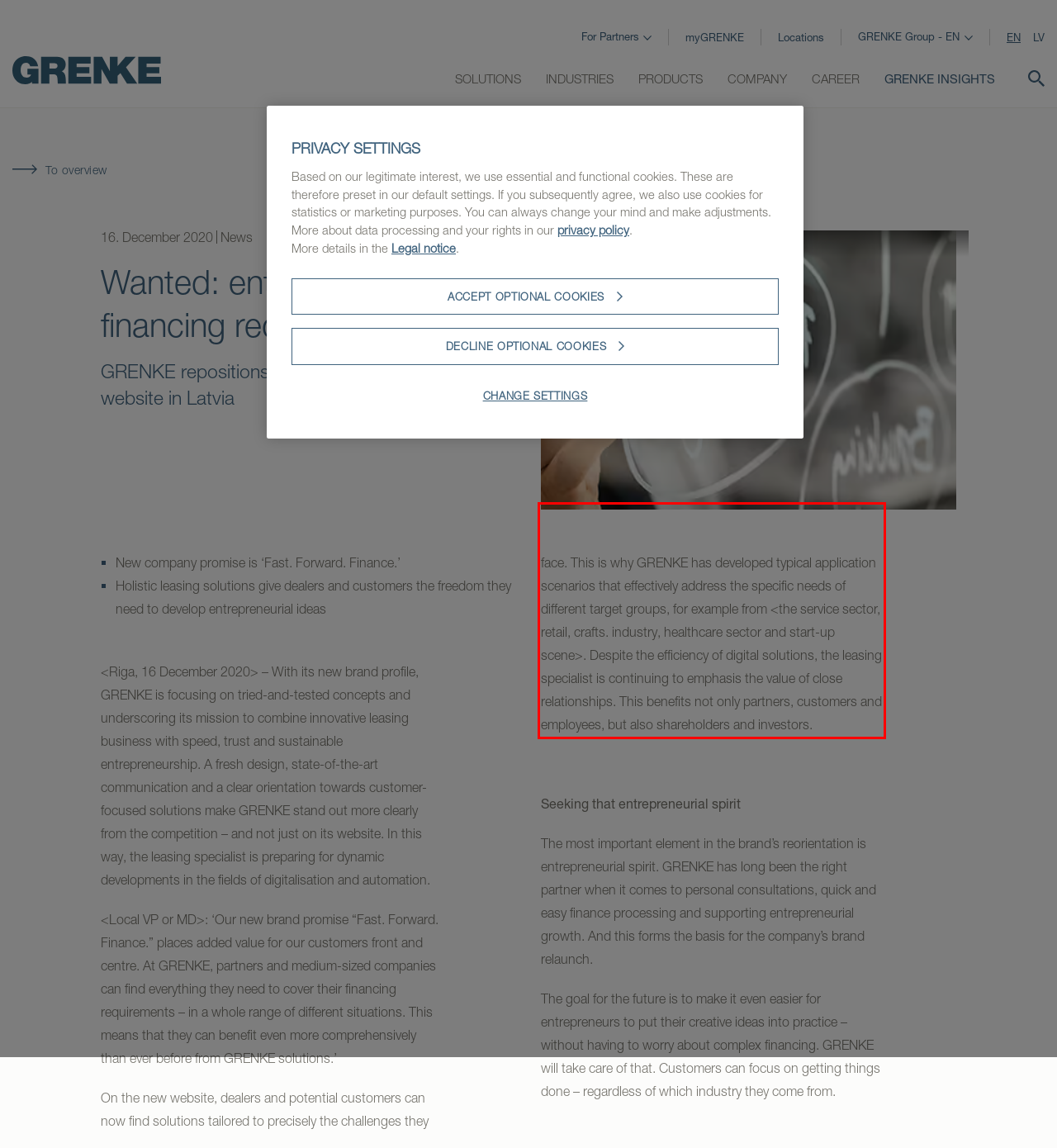Your task is to recognize and extract the text content from the UI element enclosed in the red bounding box on the webpage screenshot.

On the new website, dealers and potential customers can now find solutions tailored to precisely the challenges they face. This is why GRENKE has developed typical application scenarios that effectively address the specific needs of different target groups, for example from <the service sector, retail, crafts. industry, healthcare sector and start-up scene>. Despite the efficiency of digital solutions, the leasing specialist is continuing to emphasis the value of close relationships. This benefits not only partners, customers and employees, but also shareholders and investors.